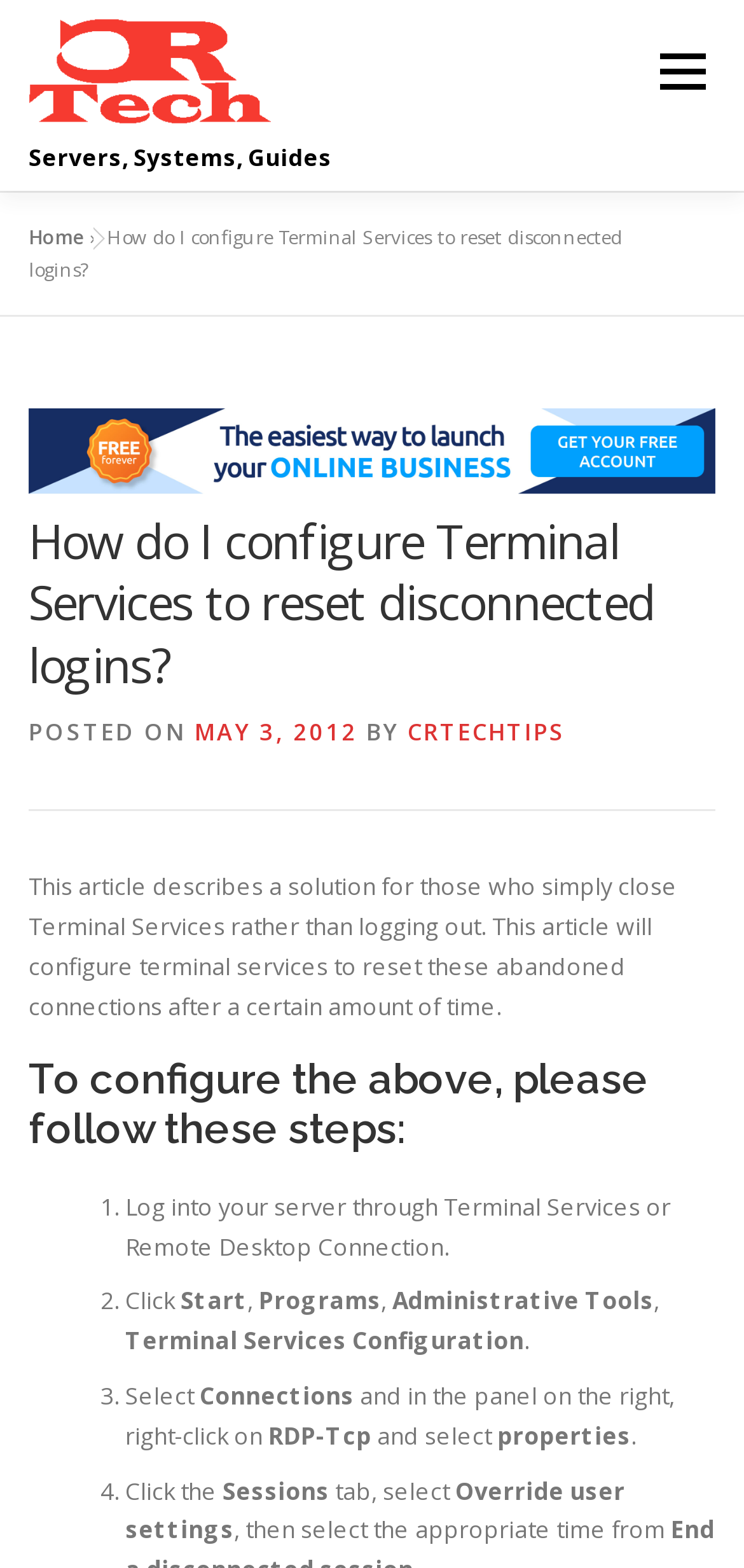Use a single word or phrase to answer the question:
What is the first step to configure Terminal Services?

Log into server